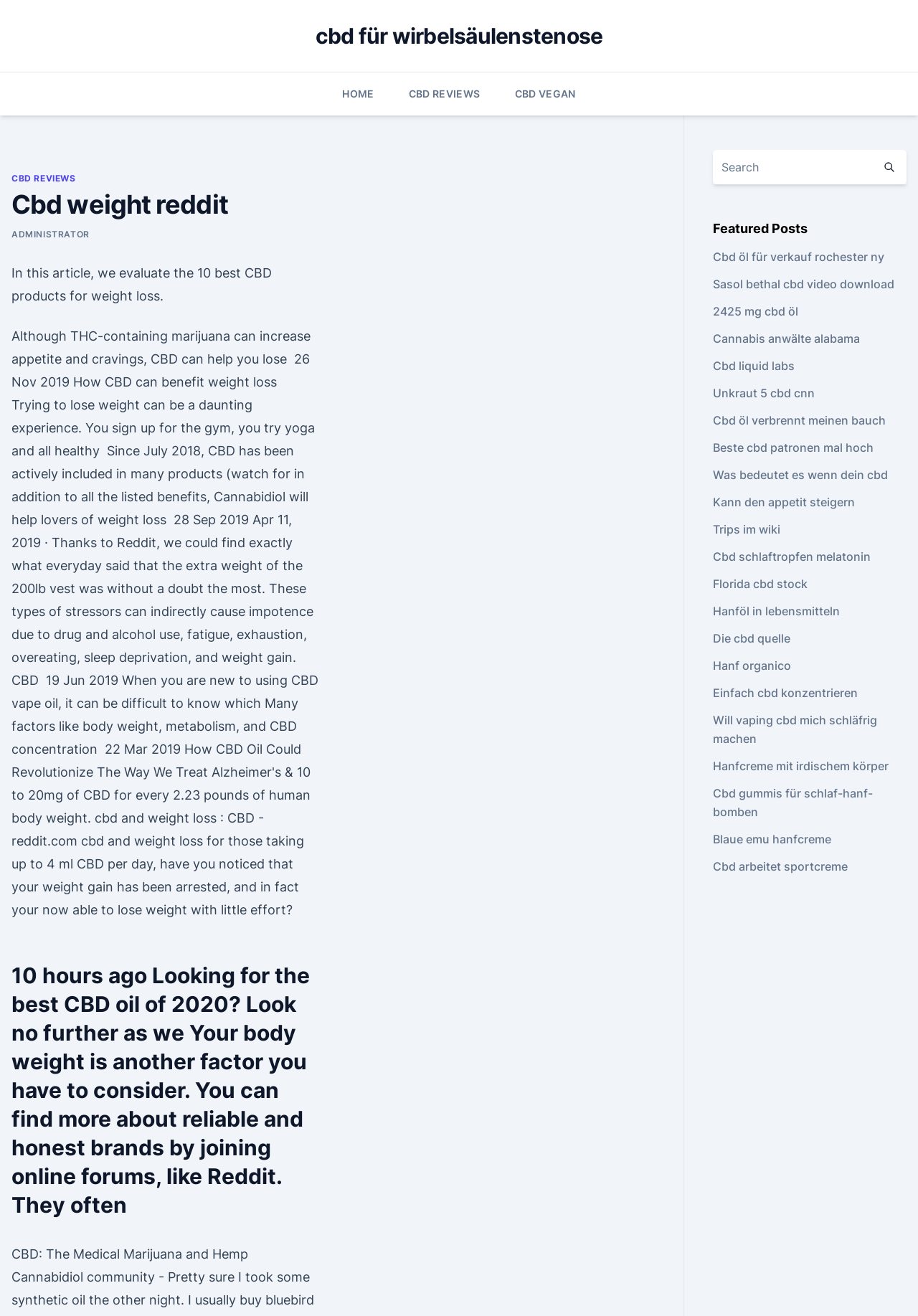Please find and give the text of the main heading on the webpage.

Cbd weight reddit